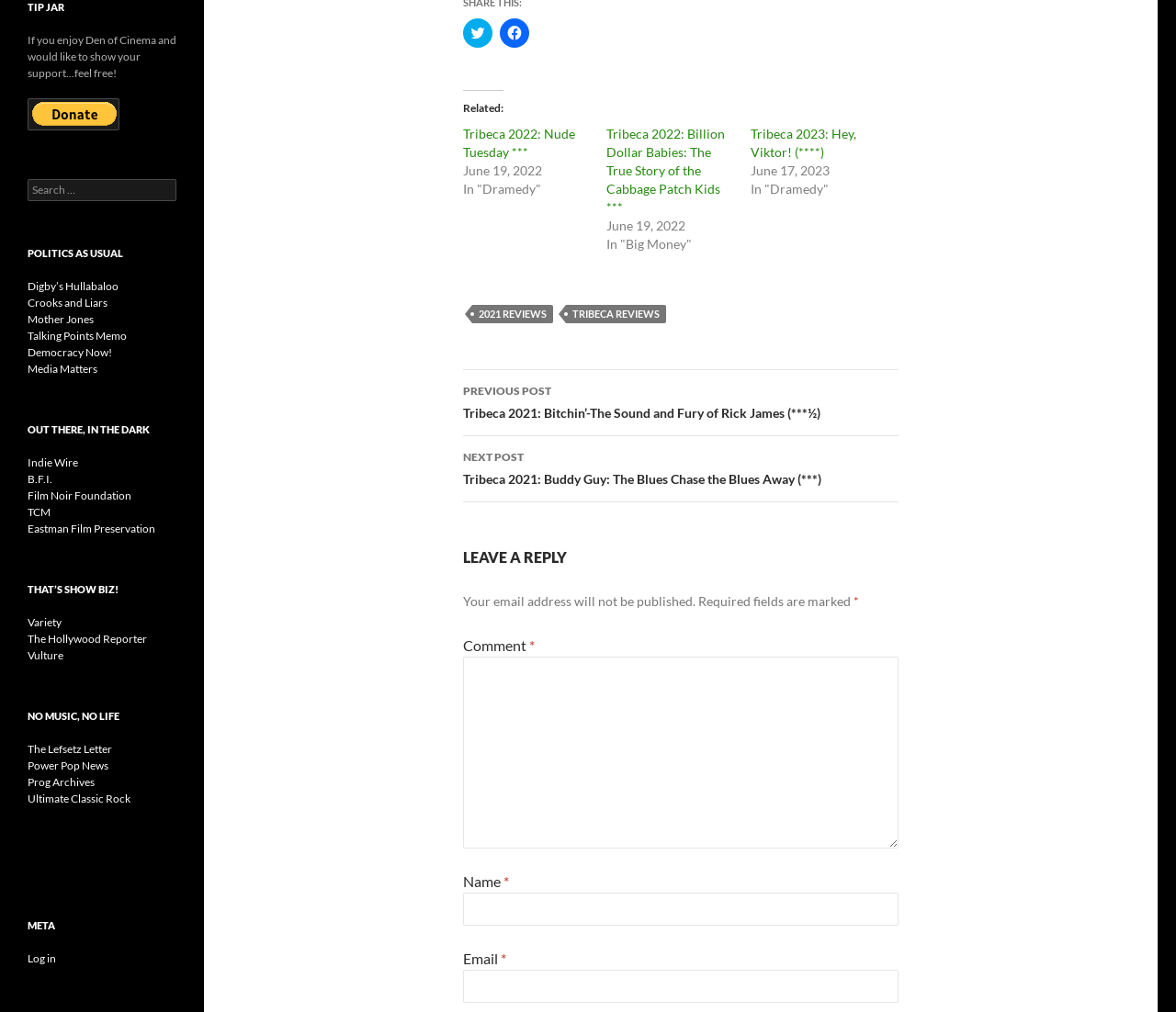Please find the bounding box for the UI element described by: "parent_node: Name * name="author"".

[0.394, 0.882, 0.764, 0.915]